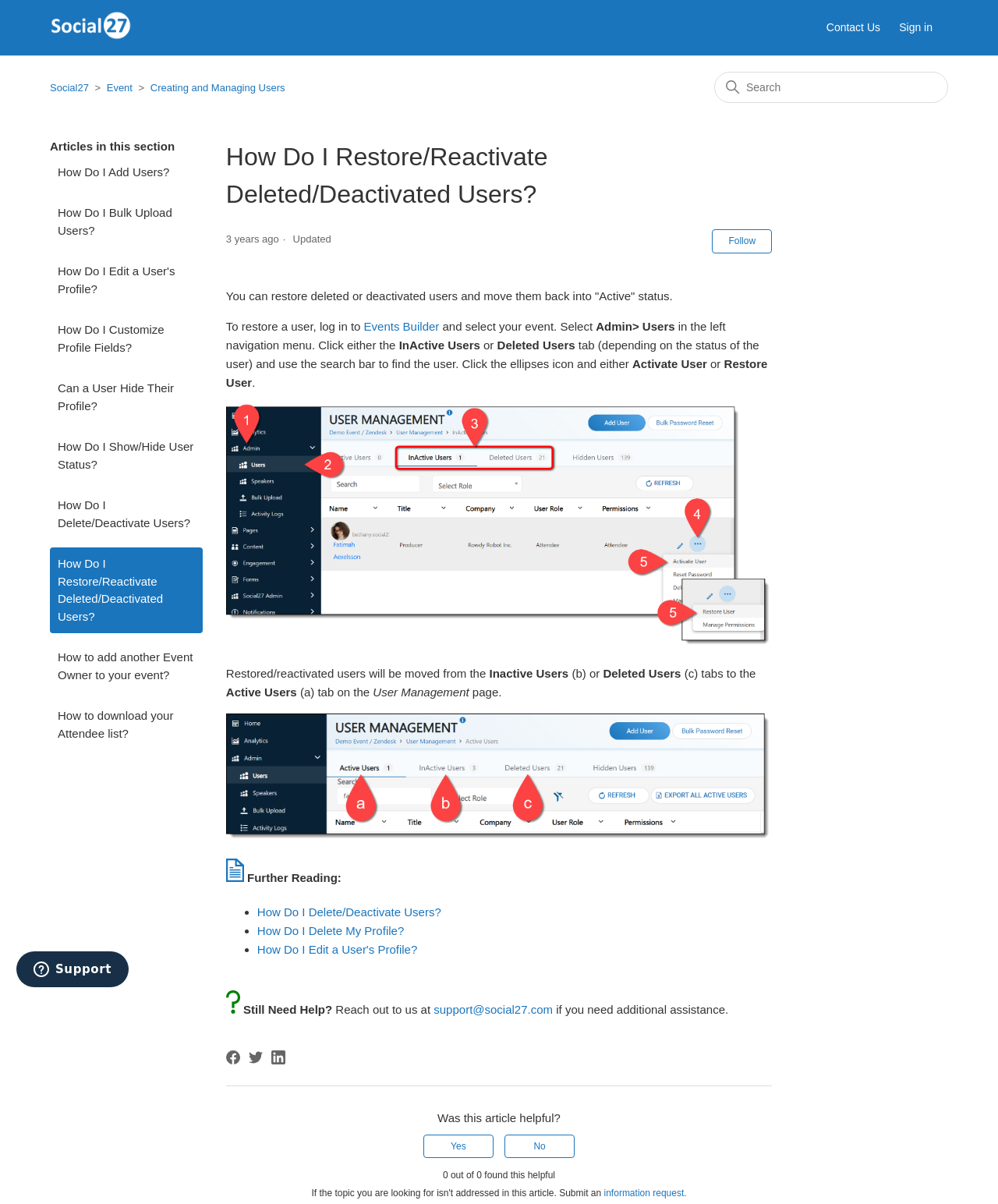Generate a comprehensive description of the webpage content.

The webpage is a help center article titled "How Do I Restore/Reactivate Deleted/Deactivated Users?" on the Social27 platform. At the top left, there is a link to the Social27 Help Center home page, accompanied by a small image. On the top right, there are links to "Contact Us" and a "Sign in" button.

Below the top navigation, there is a horizontal list of links, including "Social27", "Event", and "Creating and Managing Users". Next to this list, there is a search bar with a magnifying glass icon.

The main content of the article is divided into sections. The first section explains how to restore deleted or deactivated users and move them back into "Active" status. This section includes a brief description of the process, followed by a step-by-step guide with links to related articles.

The article also includes several images, including a screenshot of the user management page and an icon for activating or restoring a user. There are also links to related articles, such as "How Do I Delete/Deactivate Users?" and "How Do I Edit a User's Profile?".

At the bottom of the page, there are social media links to share the article on Facebook, Twitter, and LinkedIn. There is also a section asking if the article was helpful, with a "Still Need Help?" section providing contact information for additional assistance.